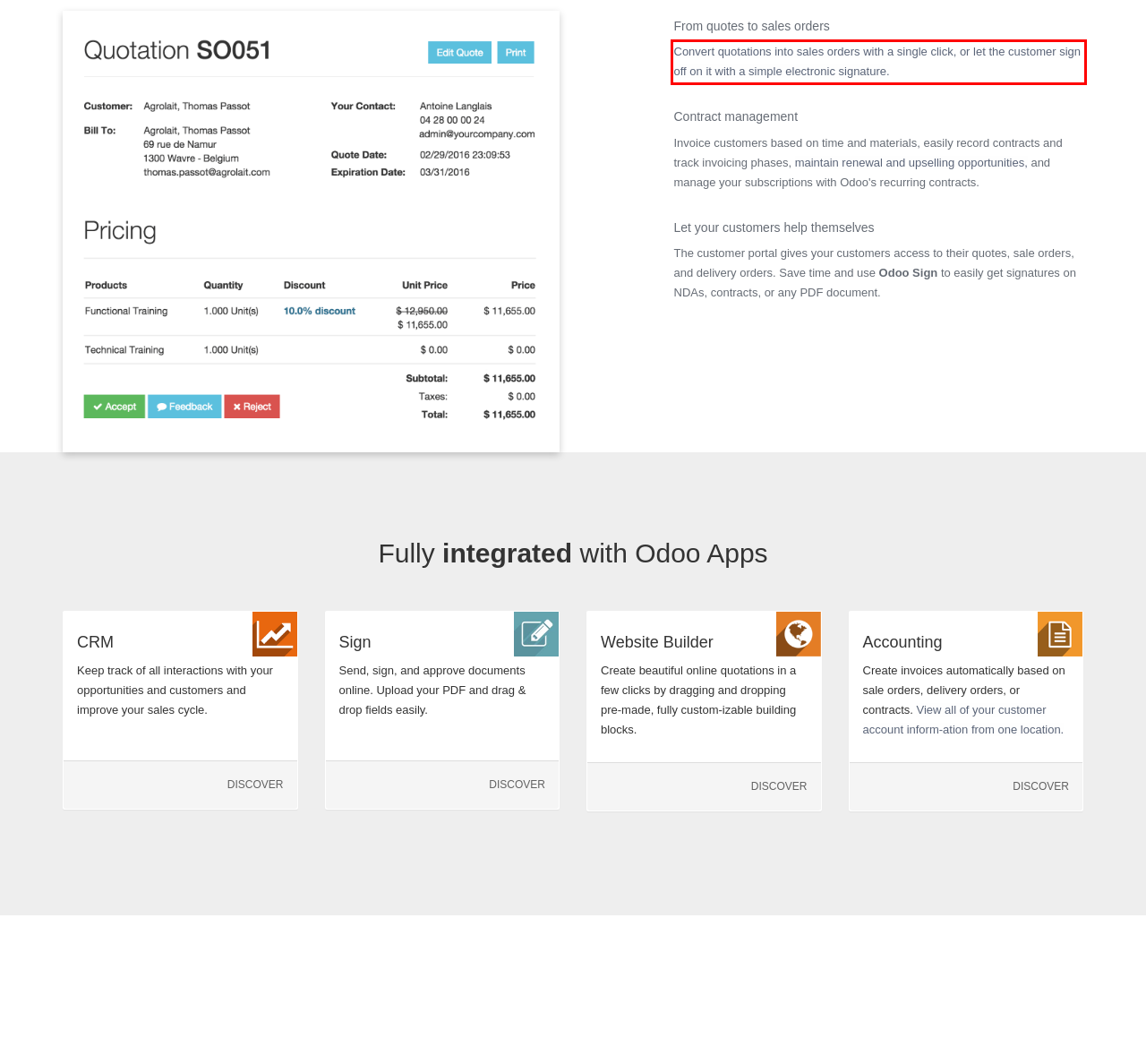You have a webpage screenshot with a red rectangle surrounding a UI element. Extract the text content from within this red bounding box.

Convert quotations into sales orders with a single click, or let the customer sign off on it with a simple electronic signature.